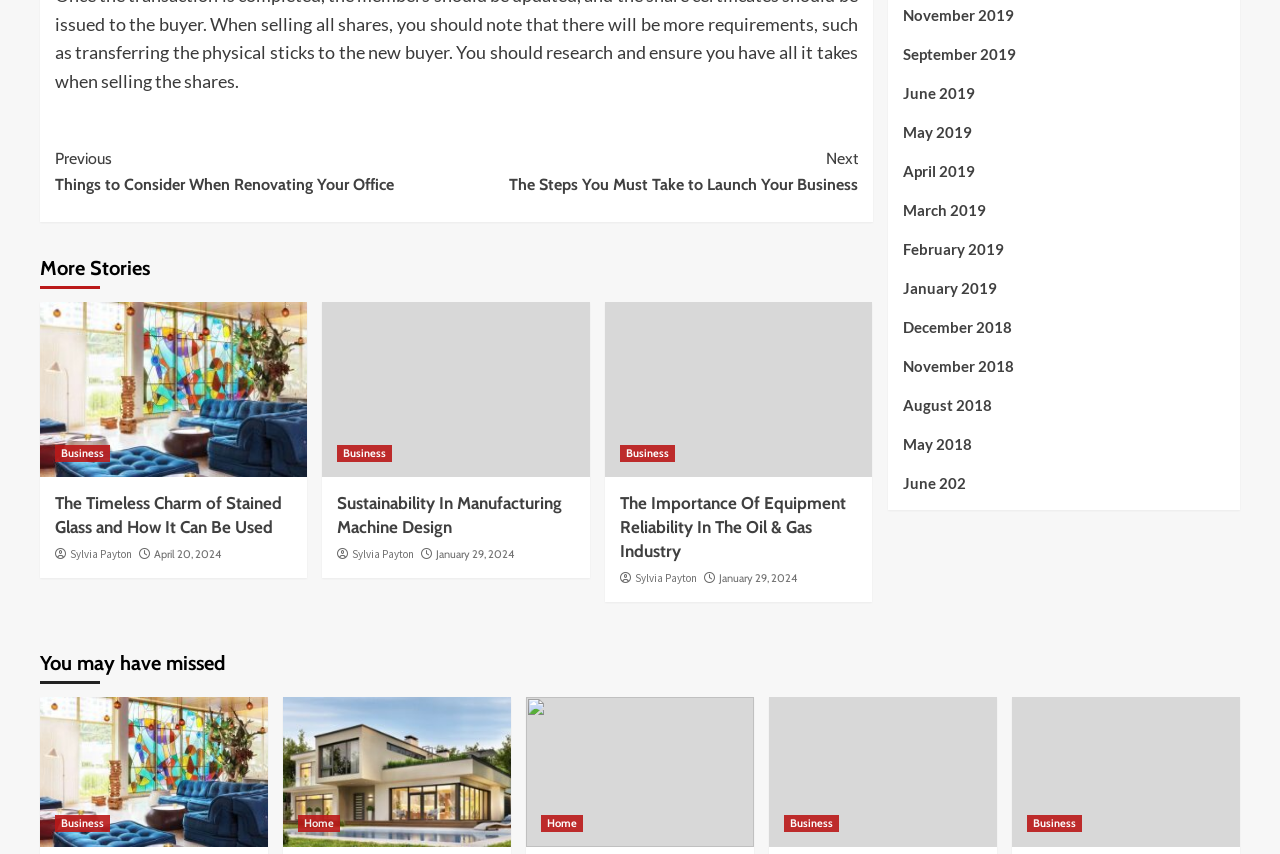Show the bounding box coordinates for the HTML element as described: "January 29, 2024".

[0.562, 0.668, 0.623, 0.685]